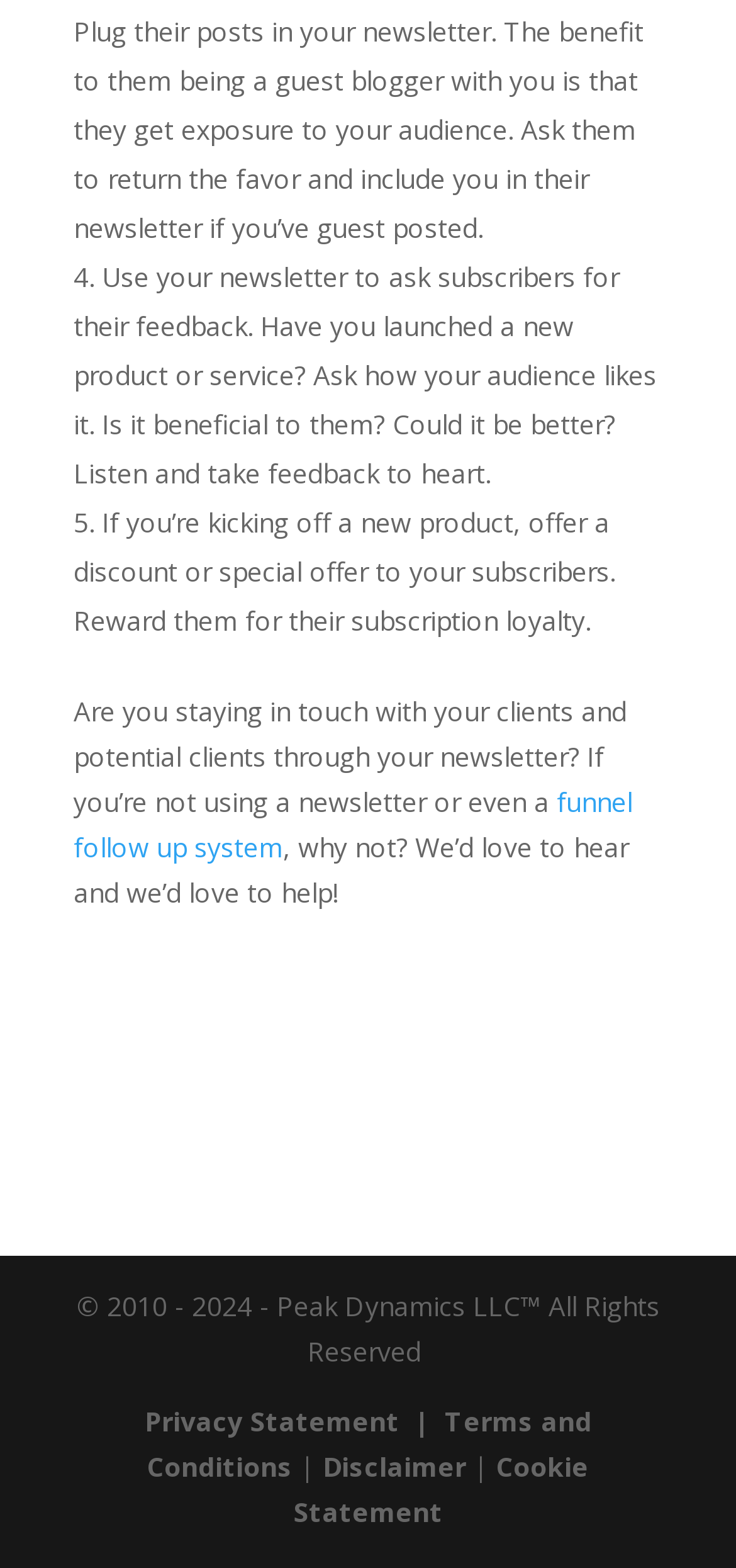Utilize the details in the image to give a detailed response to the question: What is the tone of the text content on the webpage?

The text content on the webpage appears to be informative and helpful, as it provides suggestions and ideas on how to use a newsletter effectively, without any promotional or sales-oriented tone.